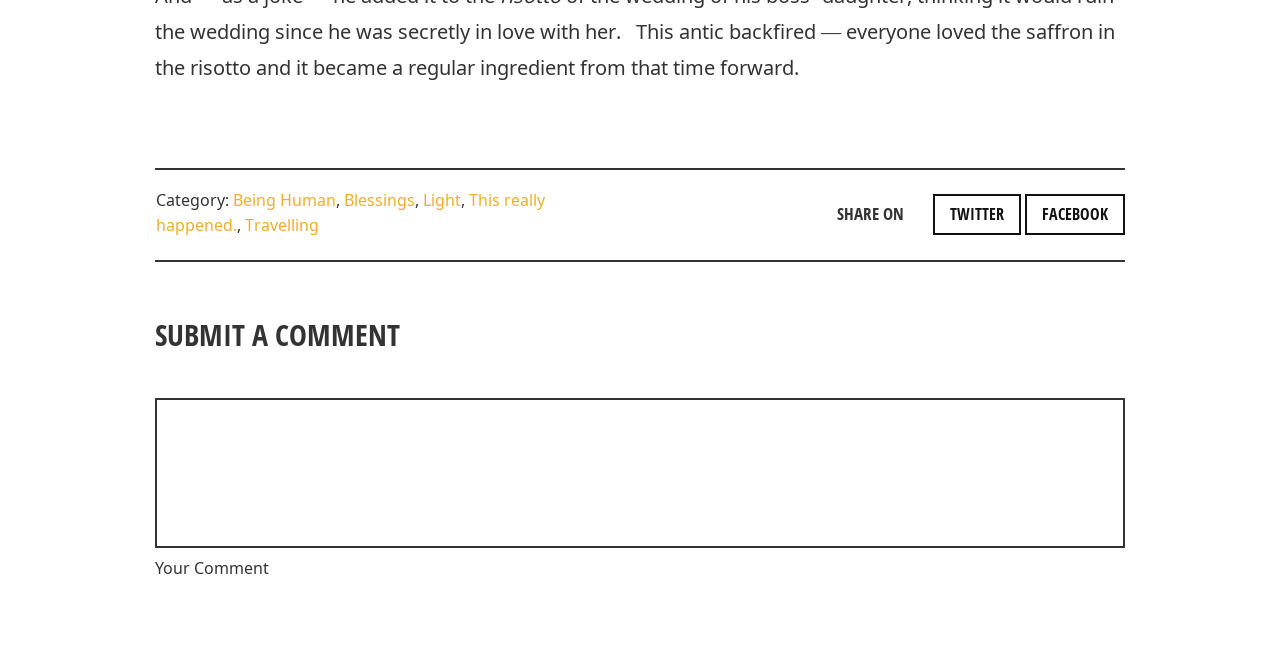Please locate the bounding box coordinates of the element that should be clicked to complete the given instruction: "Share on Twitter".

[0.729, 0.295, 0.798, 0.357]